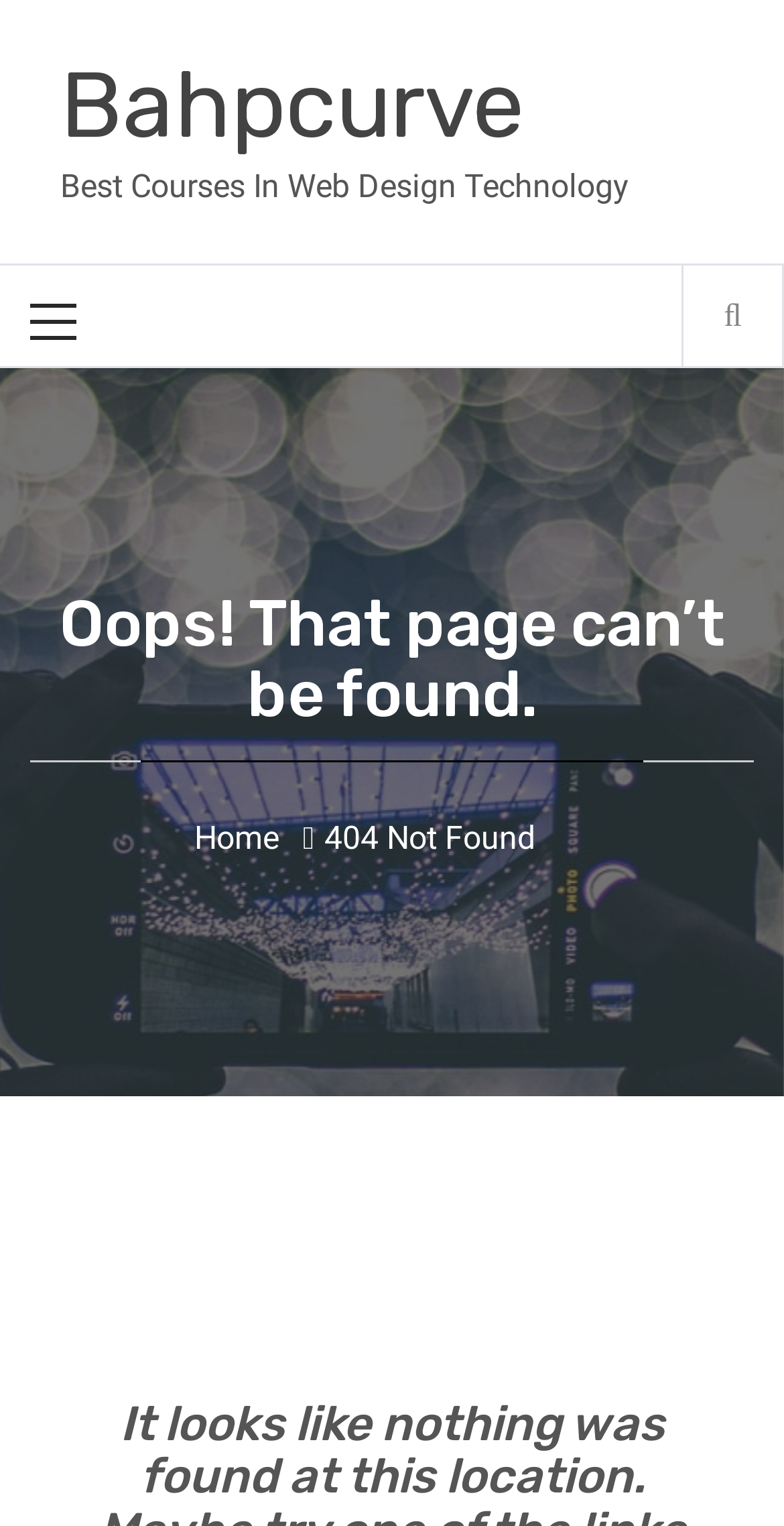What is the first item in the breadcrumbs navigation?
Examine the webpage screenshot and provide an in-depth answer to the question.

The first item in the breadcrumbs navigation can be found by looking at the link element within the breadcrumbs navigation element, which has the text 'Home'.